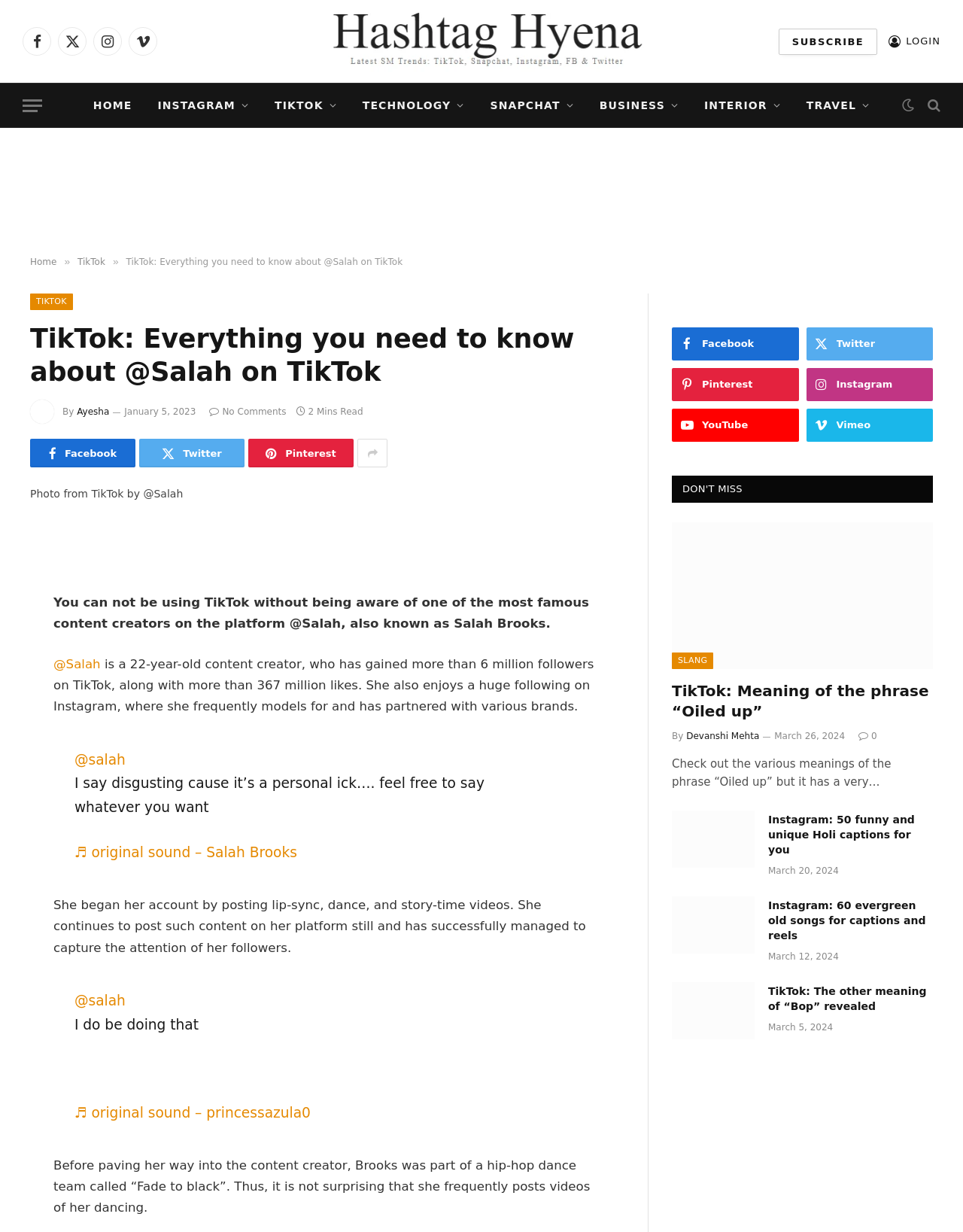Determine the bounding box coordinates of the area to click in order to meet this instruction: "Visit the 'TIKTOK' page".

[0.272, 0.068, 0.363, 0.103]